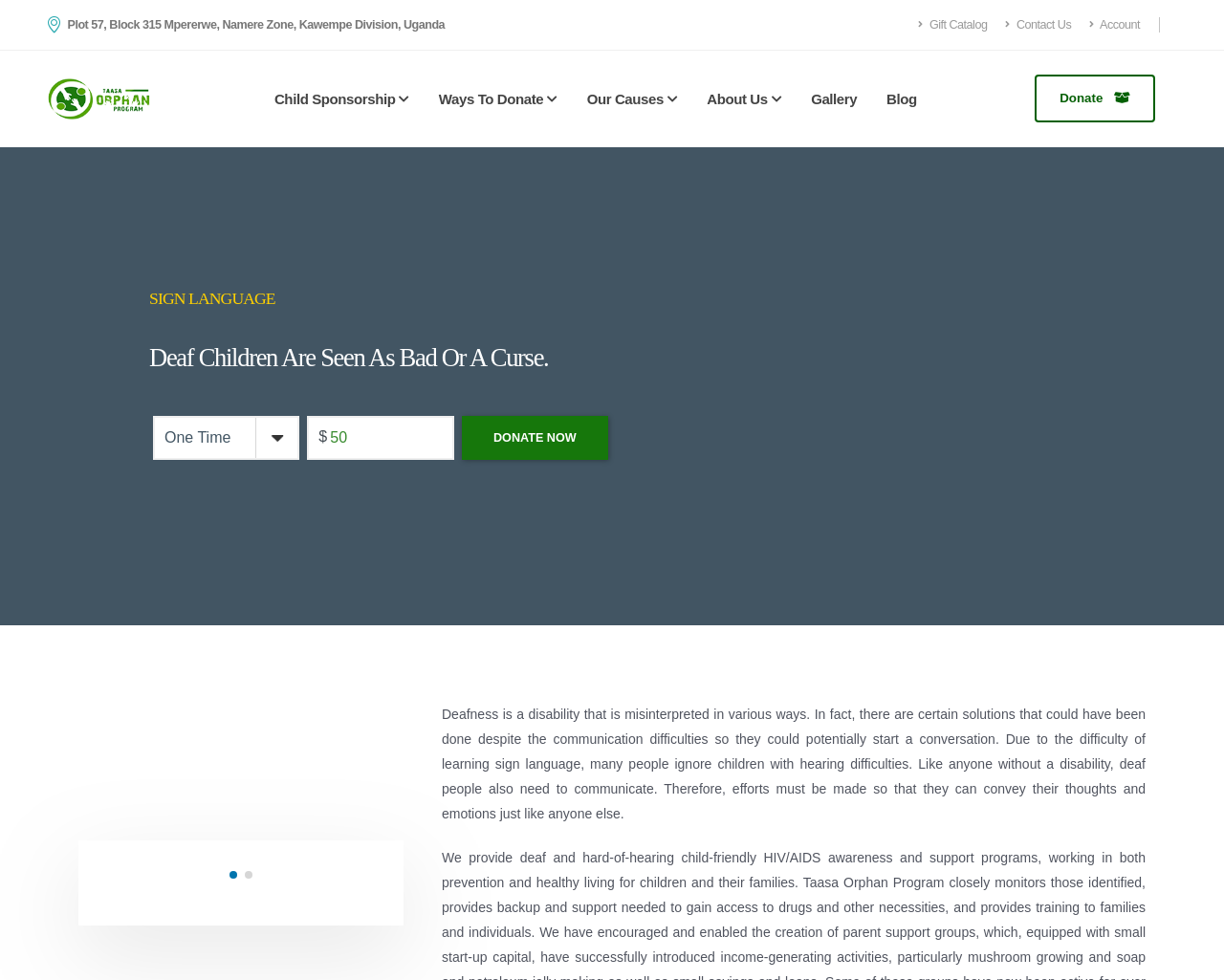Please find the bounding box for the UI element described by: "Gallery".

[0.651, 0.053, 0.711, 0.15]